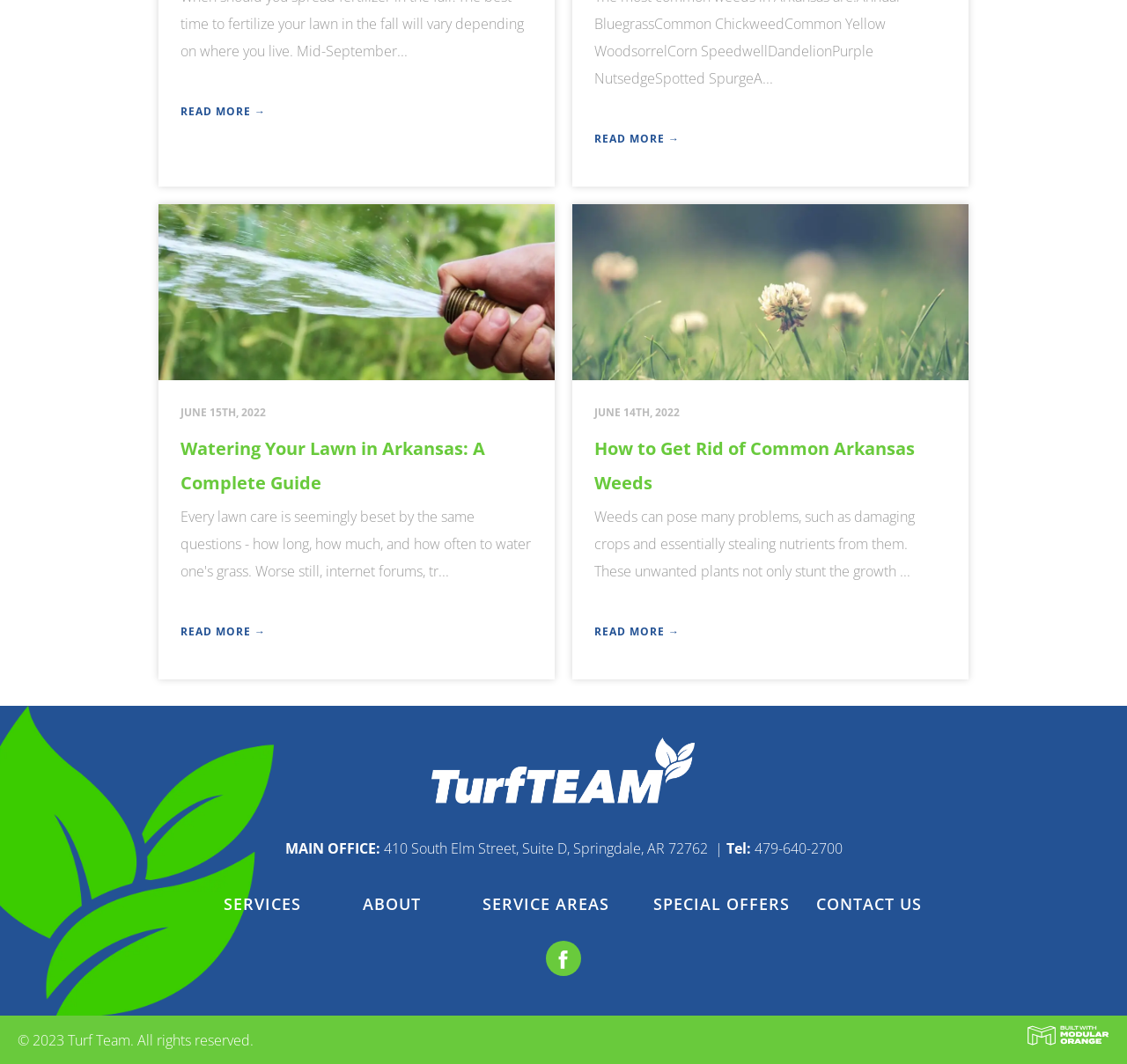Please identify the bounding box coordinates of the element that needs to be clicked to perform the following instruction: "View services offered".

[0.198, 0.84, 0.267, 0.86]